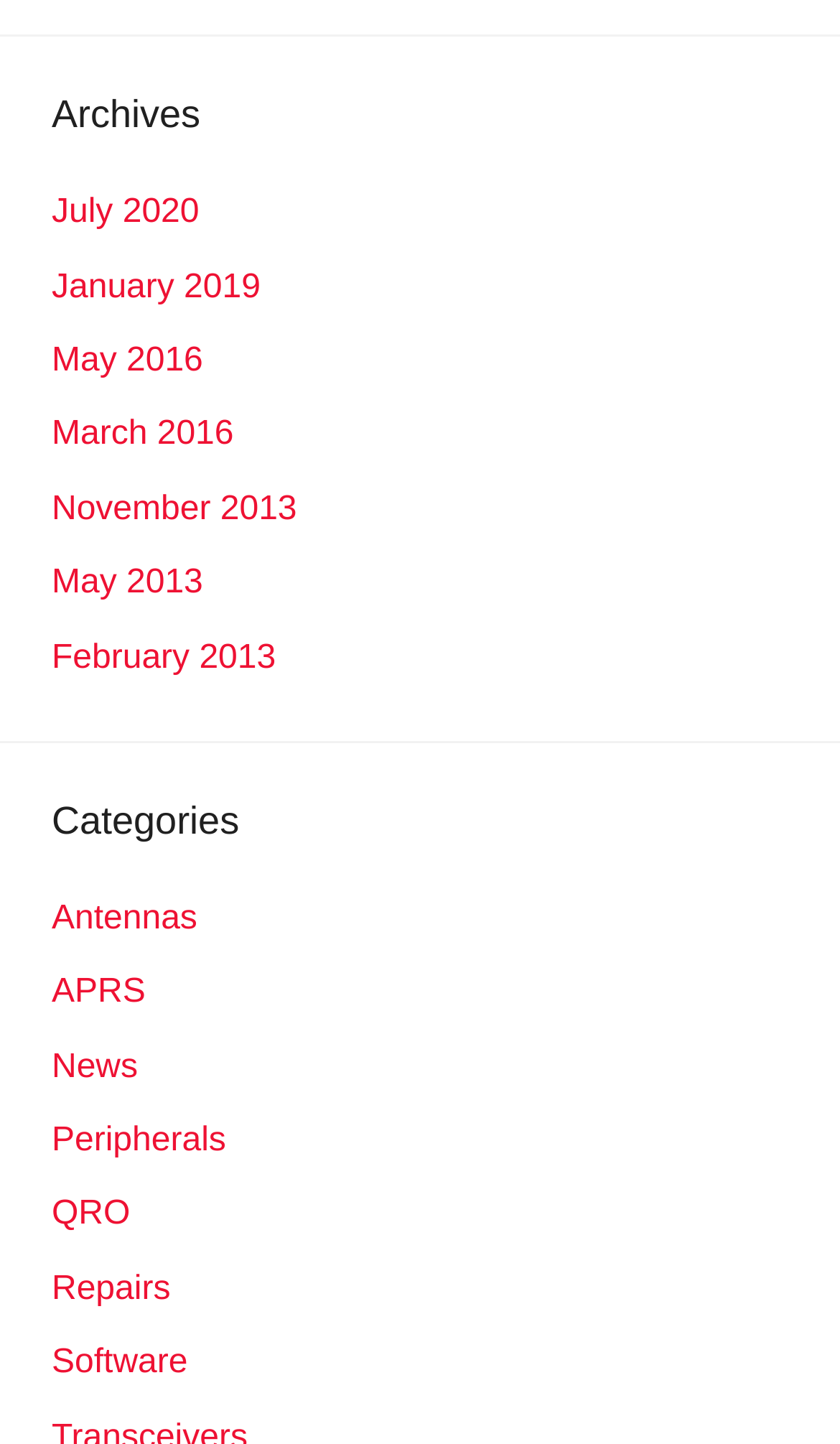Answer the question with a single word or phrase: 
How many categories are listed?

7